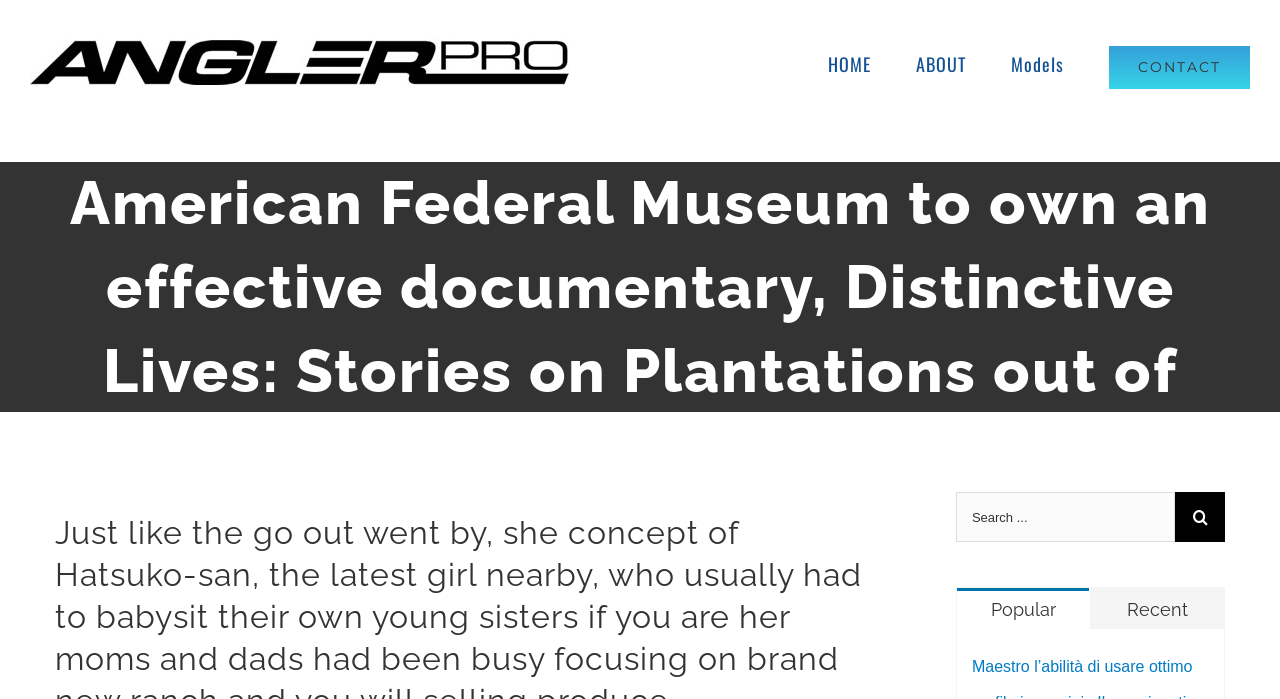How many menu items are in the main menu?
Please respond to the question with a detailed and informative answer.

The main menu is located at the top right corner of the webpage, and it contains four menu items: 'HOME', 'ABOUT', 'Models', and 'CONTACT'.